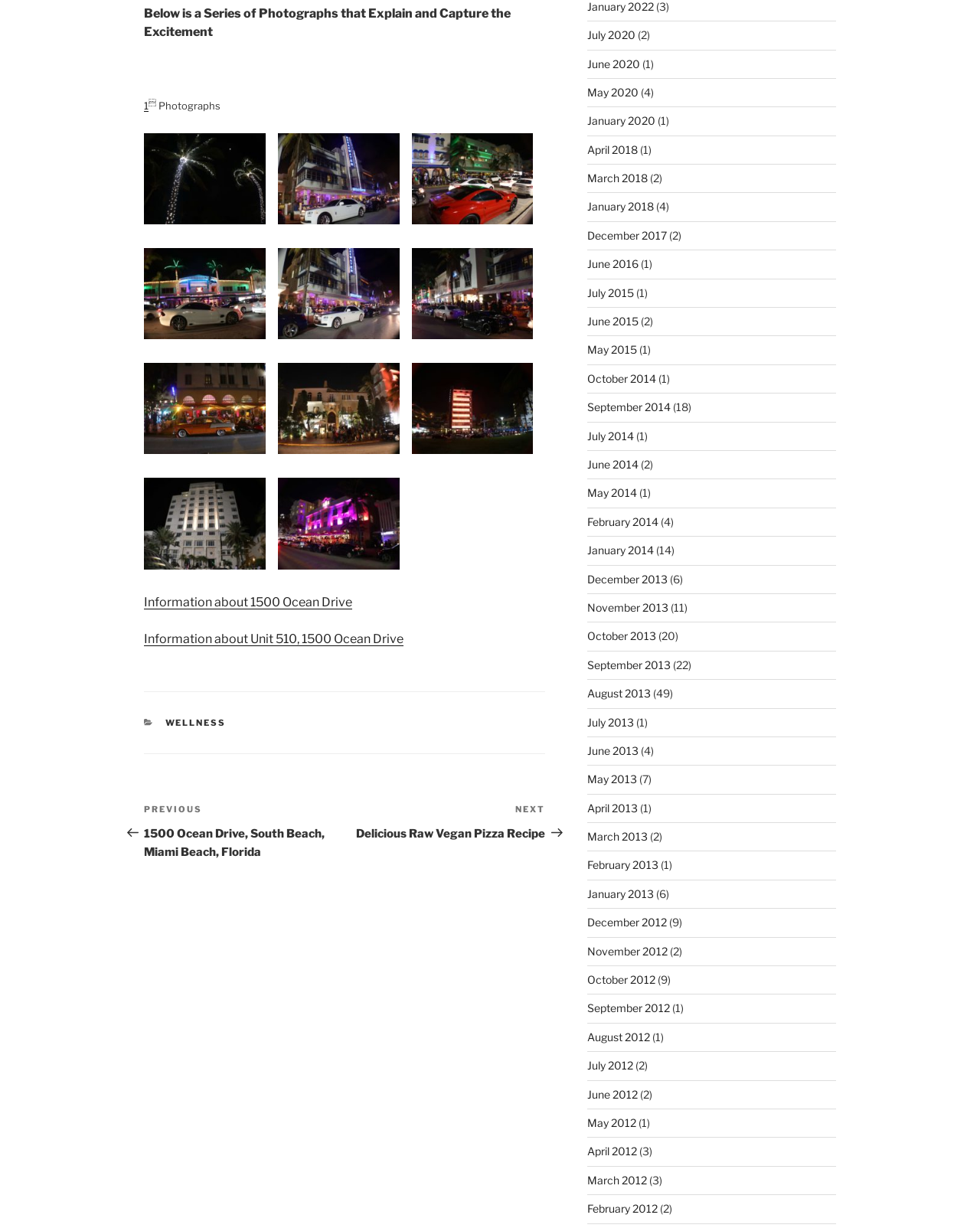Determine the bounding box coordinates of the region I should click to achieve the following instruction: "Go to the previous post". Ensure the bounding box coordinates are four float numbers between 0 and 1, i.e., [left, top, right, bottom].

[0.147, 0.654, 0.352, 0.699]